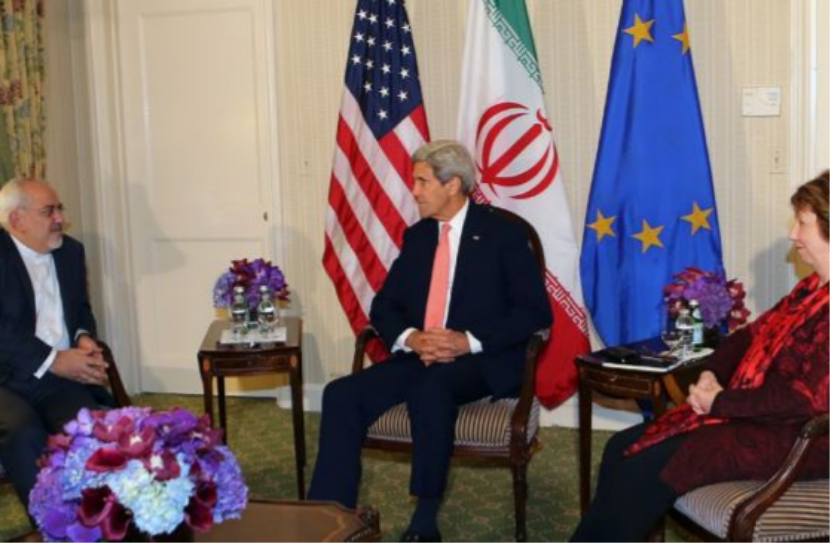What is Catherine Ashton doing?
Give a comprehensive and detailed explanation for the question.

The caption states that Catherine Ashton, the European Union’s High Representative for Foreign Affairs, listens intently, indicating her active participation in the meeting.